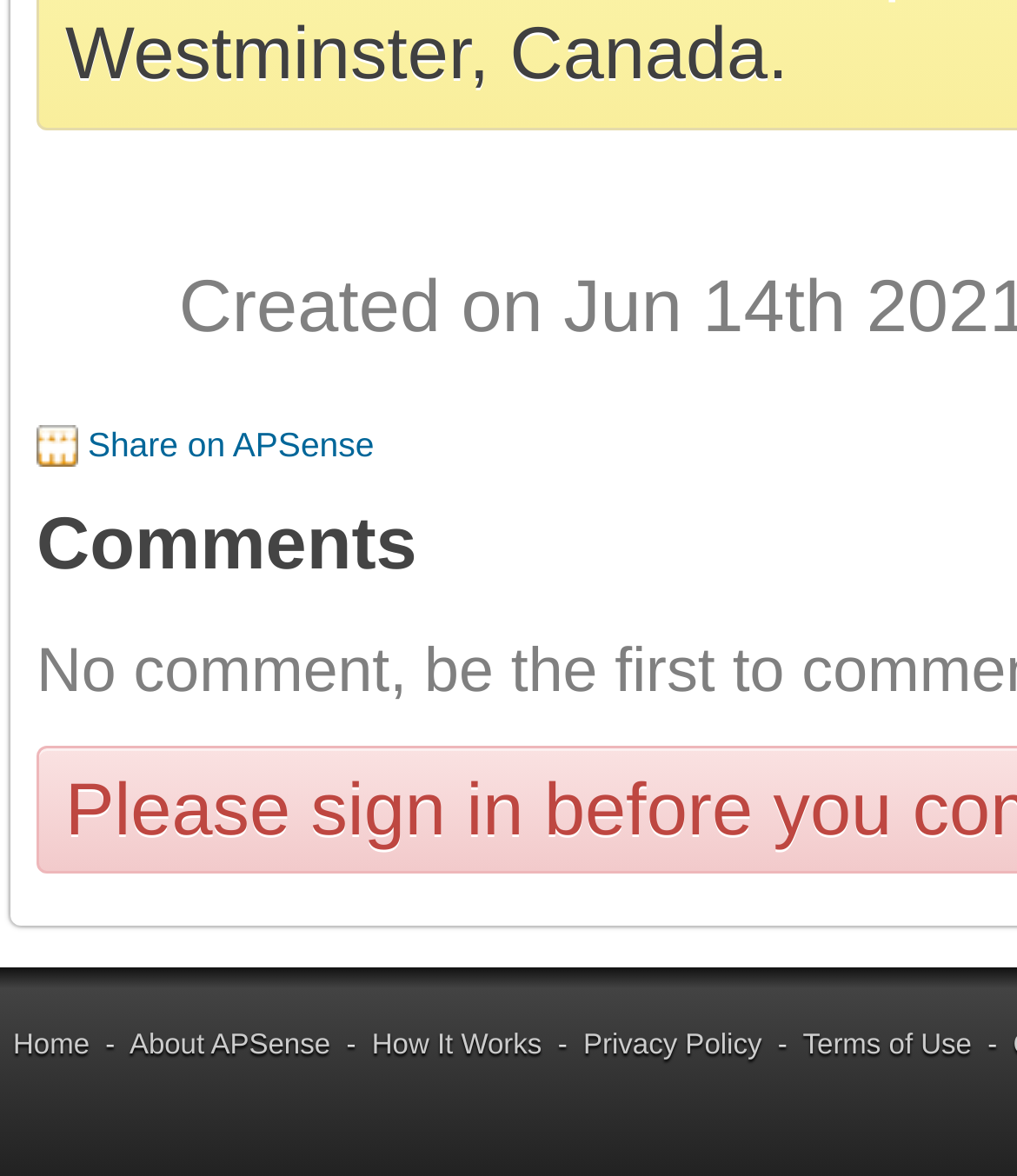Please give a one-word or short phrase response to the following question: 
What is the last link in the footer?

Terms of Use